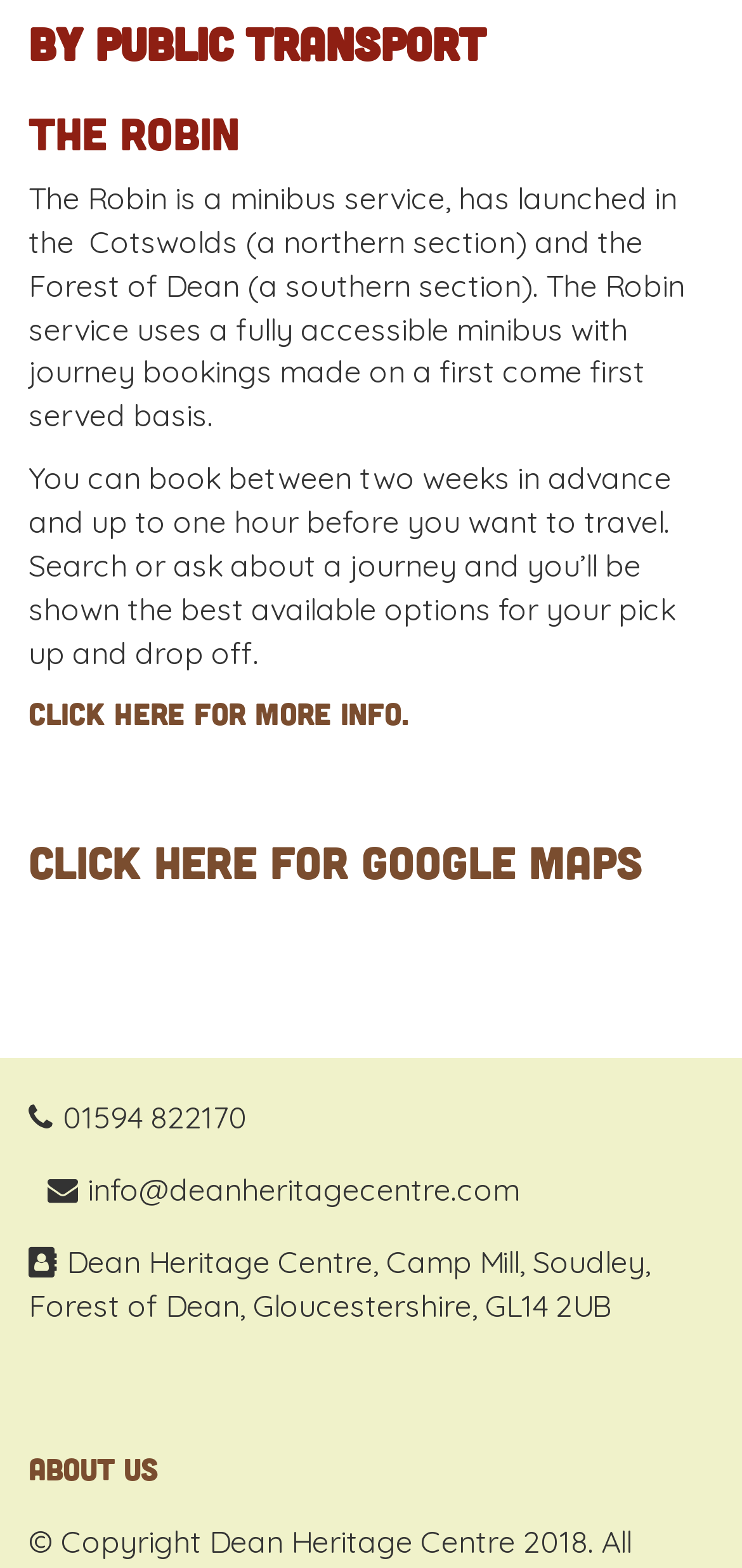Locate the bounding box of the UI element described in the following text: "info@deanheritagecentre.com".

[0.038, 0.739, 0.726, 0.779]